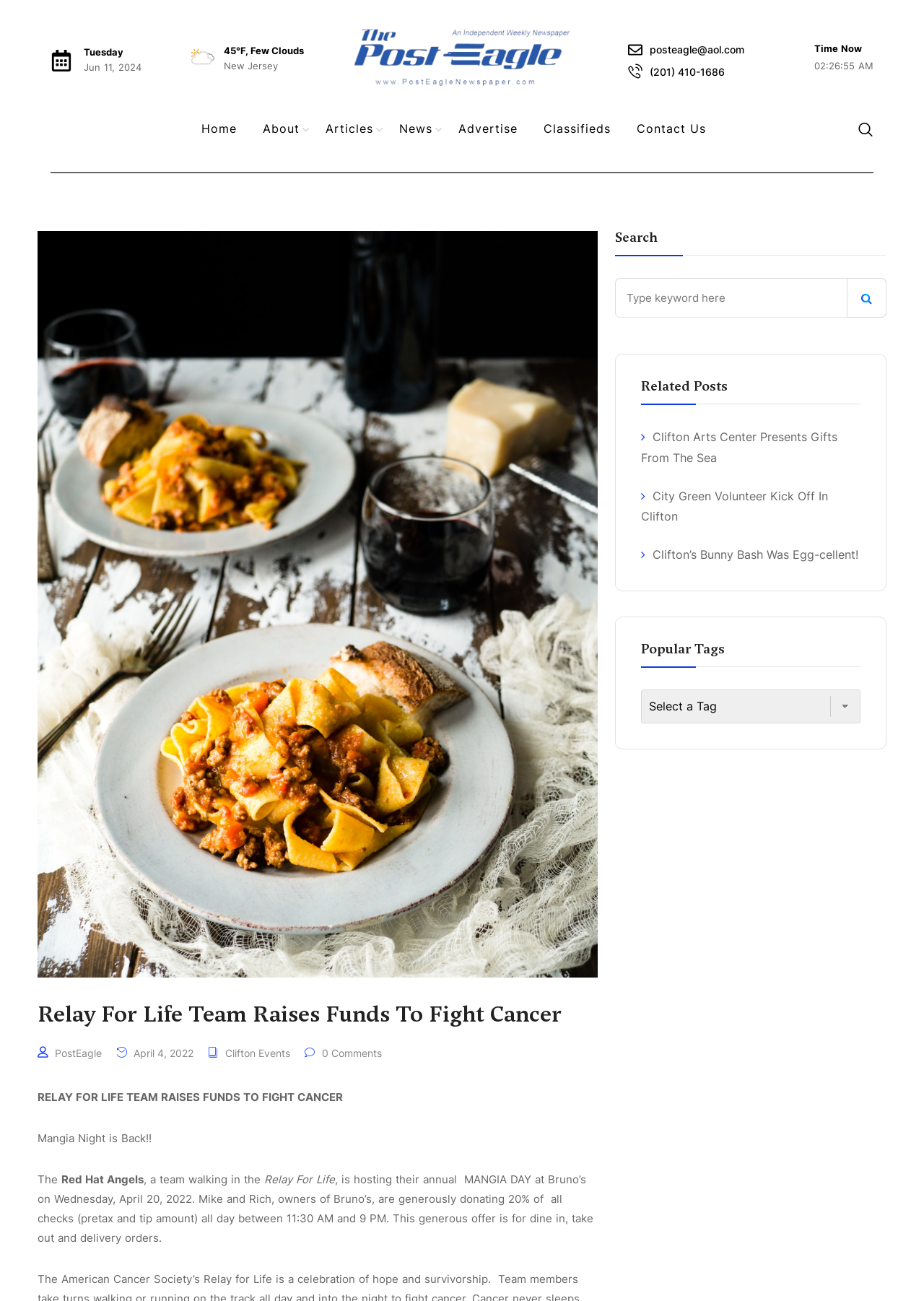Determine the bounding box of the UI element mentioned here: "South Africa". The coordinates must be in the format [left, top, right, bottom] with values ranging from 0 to 1.

None